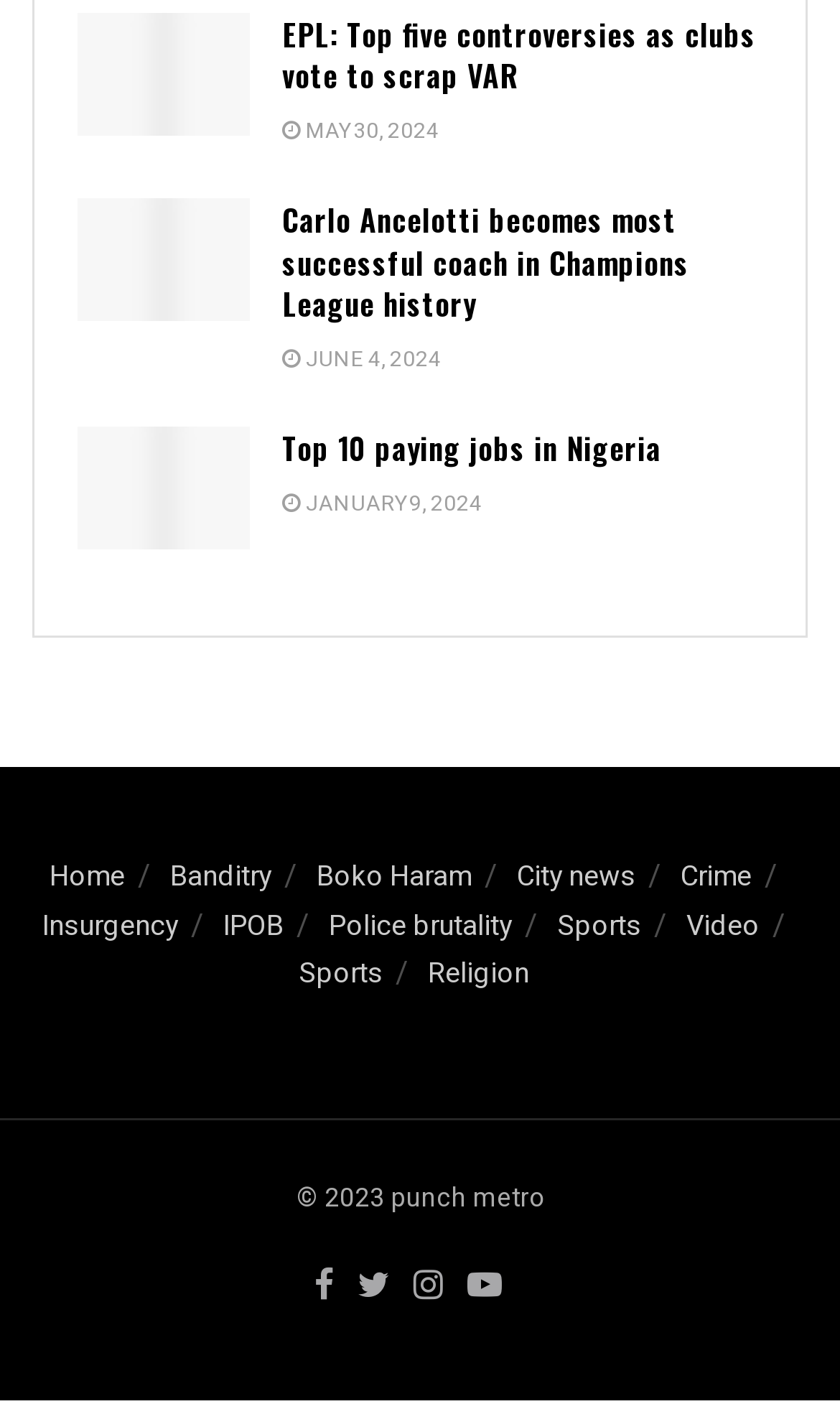What is the date of the second article? Refer to the image and provide a one-word or short phrase answer.

JUNE 4, 2024